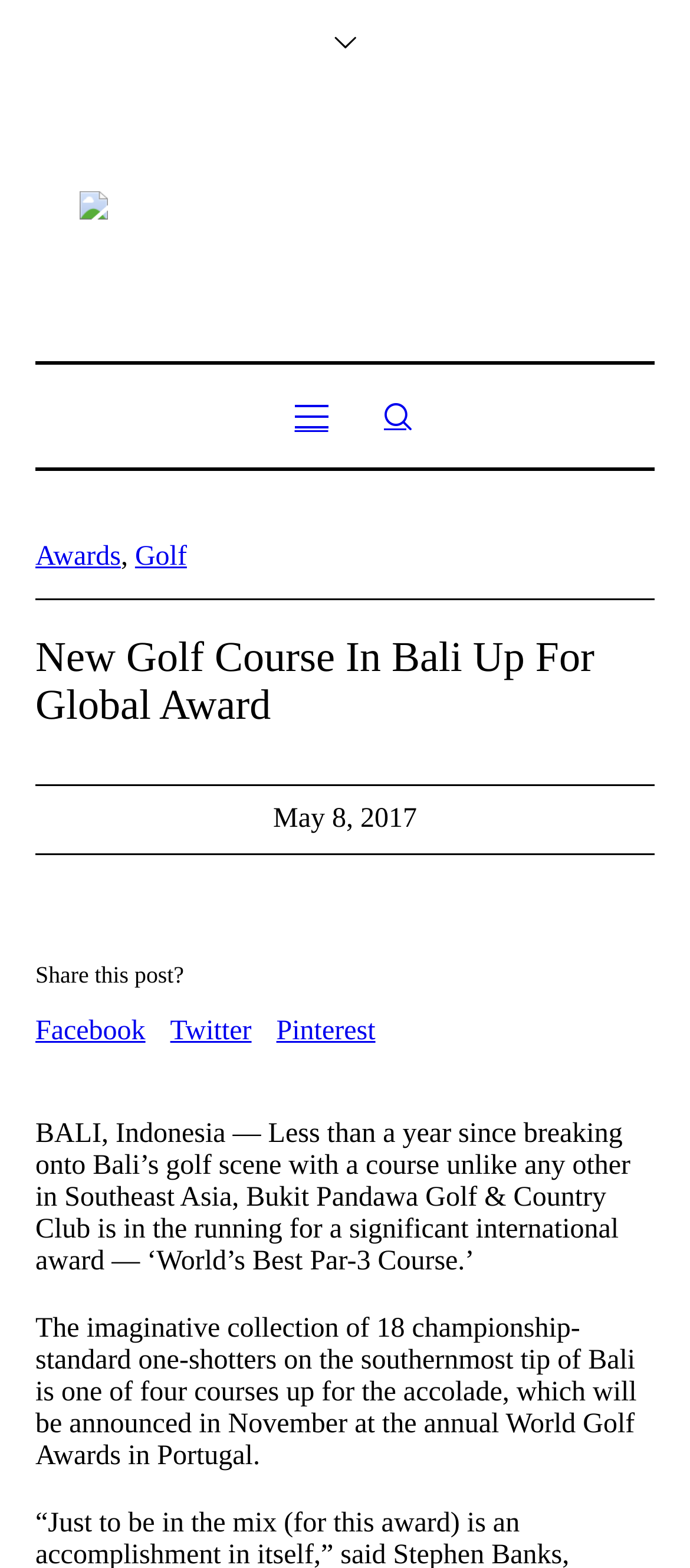What is the name of the golf course mentioned?
Please interpret the details in the image and answer the question thoroughly.

I found the answer by reading the text content of the webpage, specifically the paragraph that starts with 'BALI, Indonesia — Less than a year since breaking onto Bali’s golf scene...'. The name of the golf course is mentioned in this paragraph as 'Bukit Pandawa Golf & Country Club'.